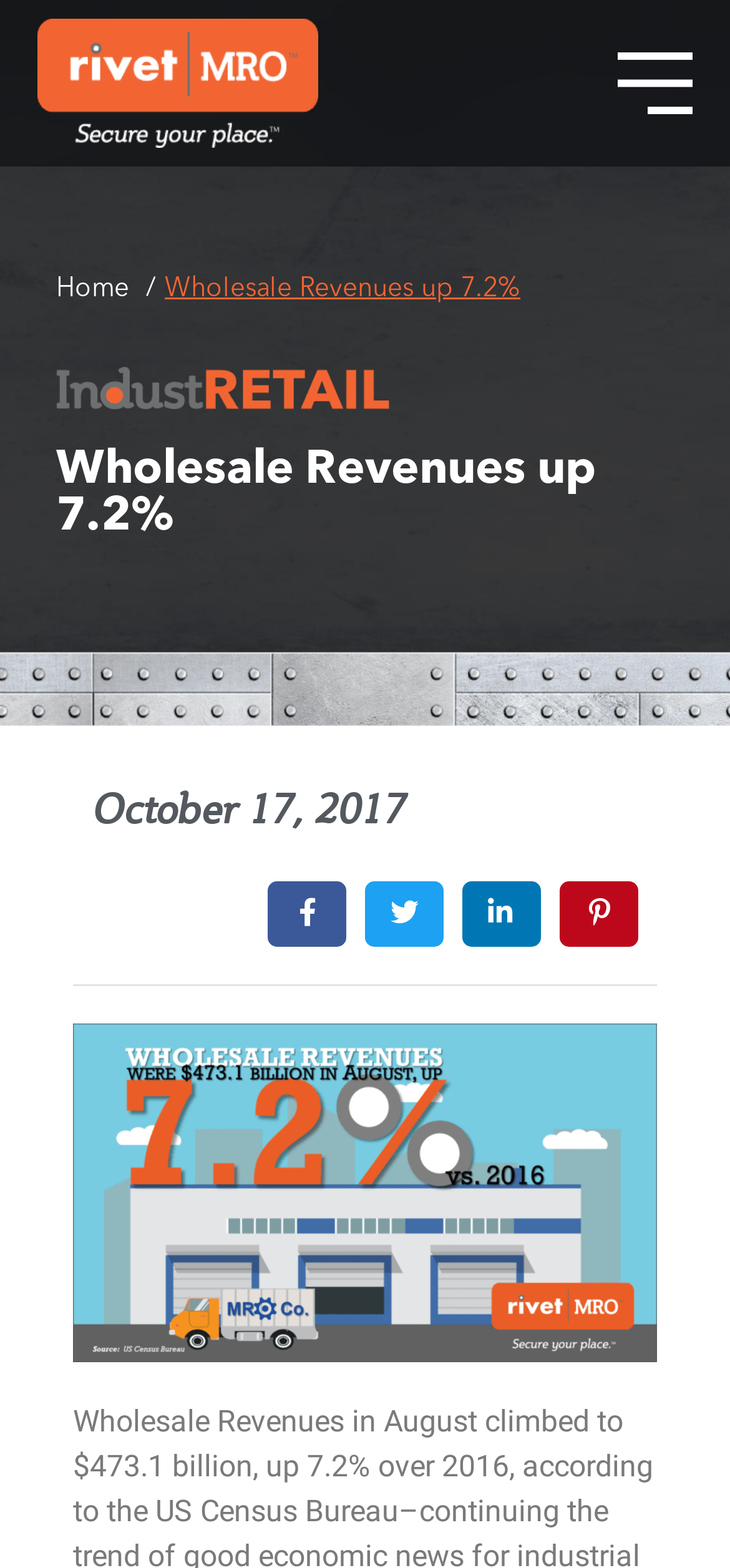What is the percentage increase in wholesale revenues?
Use the information from the image to give a detailed answer to the question.

The answer can be found in the heading 'Wholesale Revenues up 7.2%' which indicates that the wholesale revenues have increased by 7.2%.